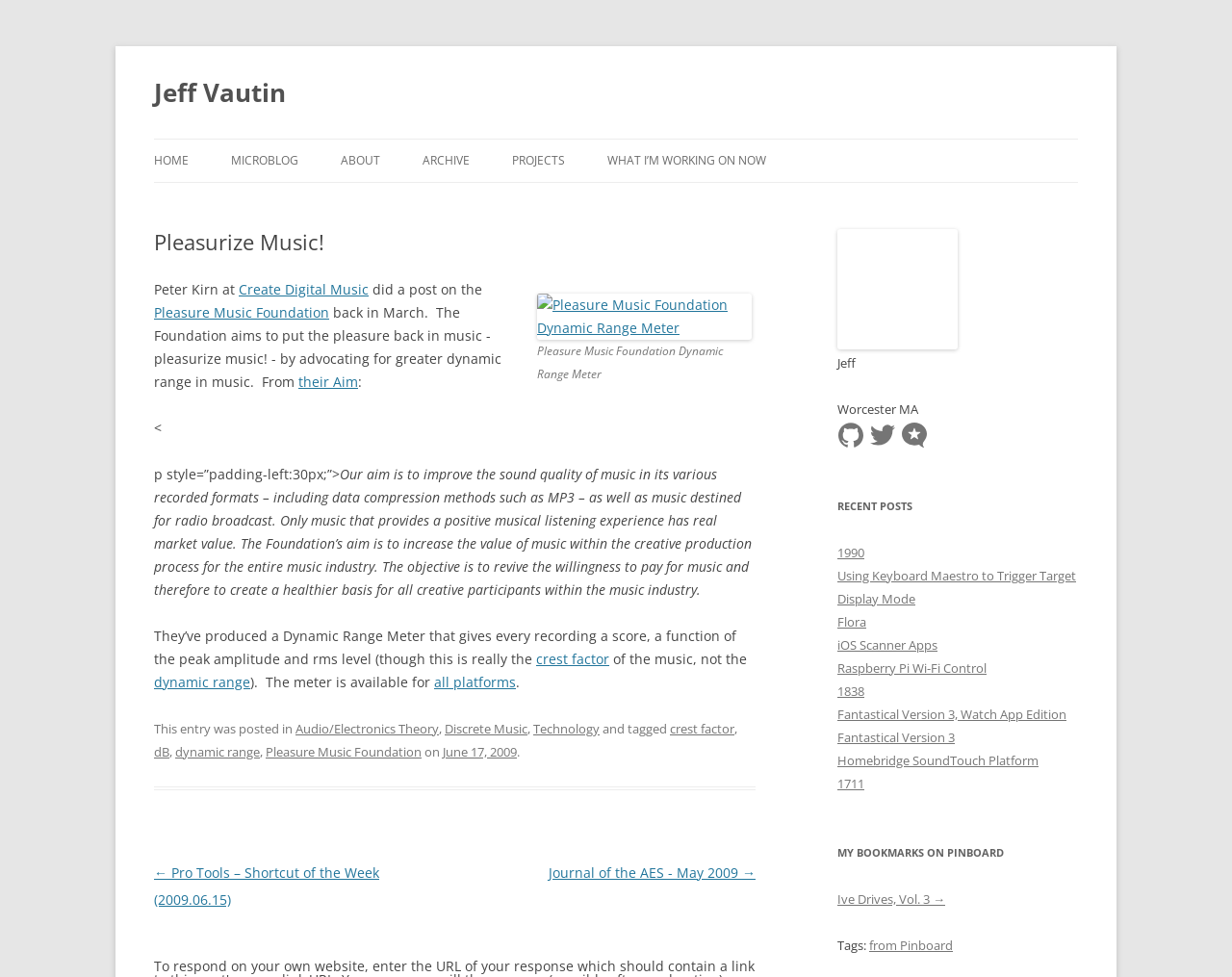Please mark the clickable region by giving the bounding box coordinates needed to complete this instruction: "Click on the 'HOME' link".

[0.125, 0.143, 0.153, 0.186]